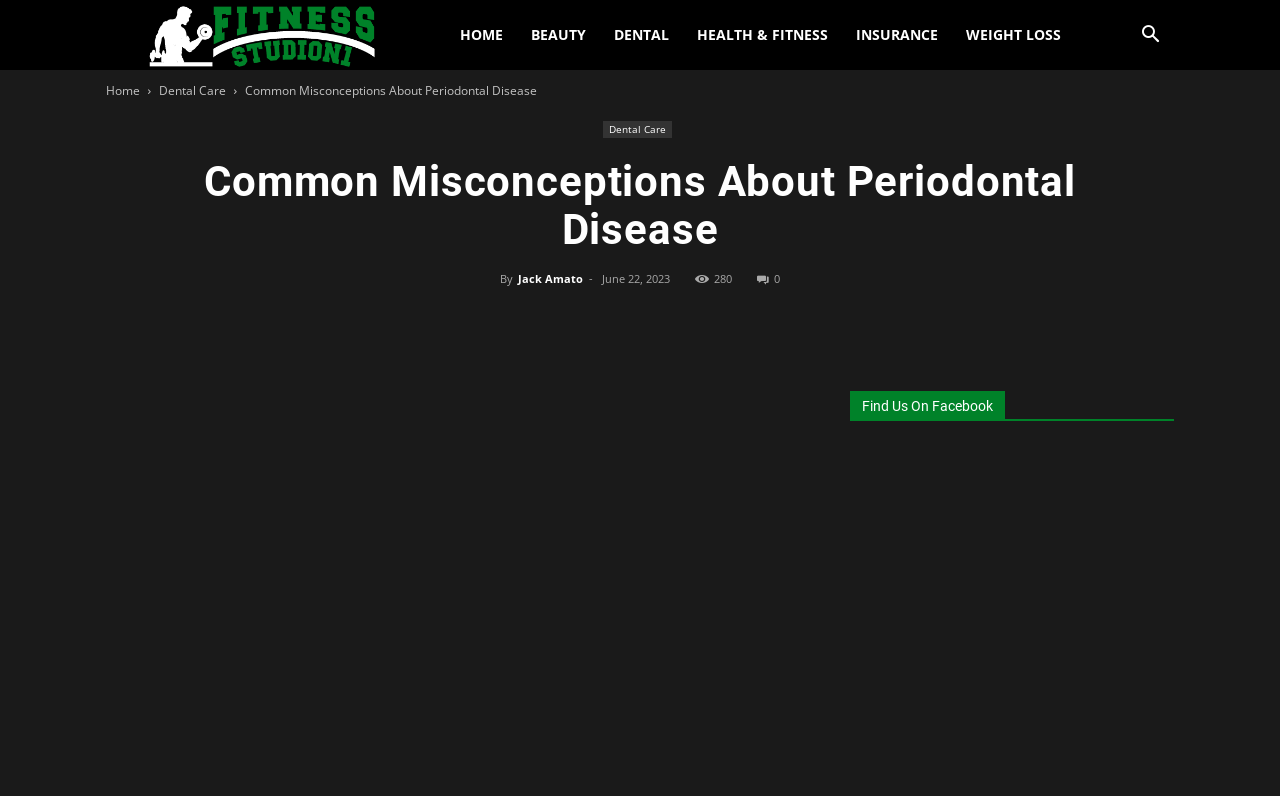Determine the bounding box coordinates of the clickable element necessary to fulfill the instruction: "Find us on Facebook". Provide the coordinates as four float numbers within the 0 to 1 range, i.e., [left, top, right, bottom].

[0.664, 0.491, 0.917, 0.529]